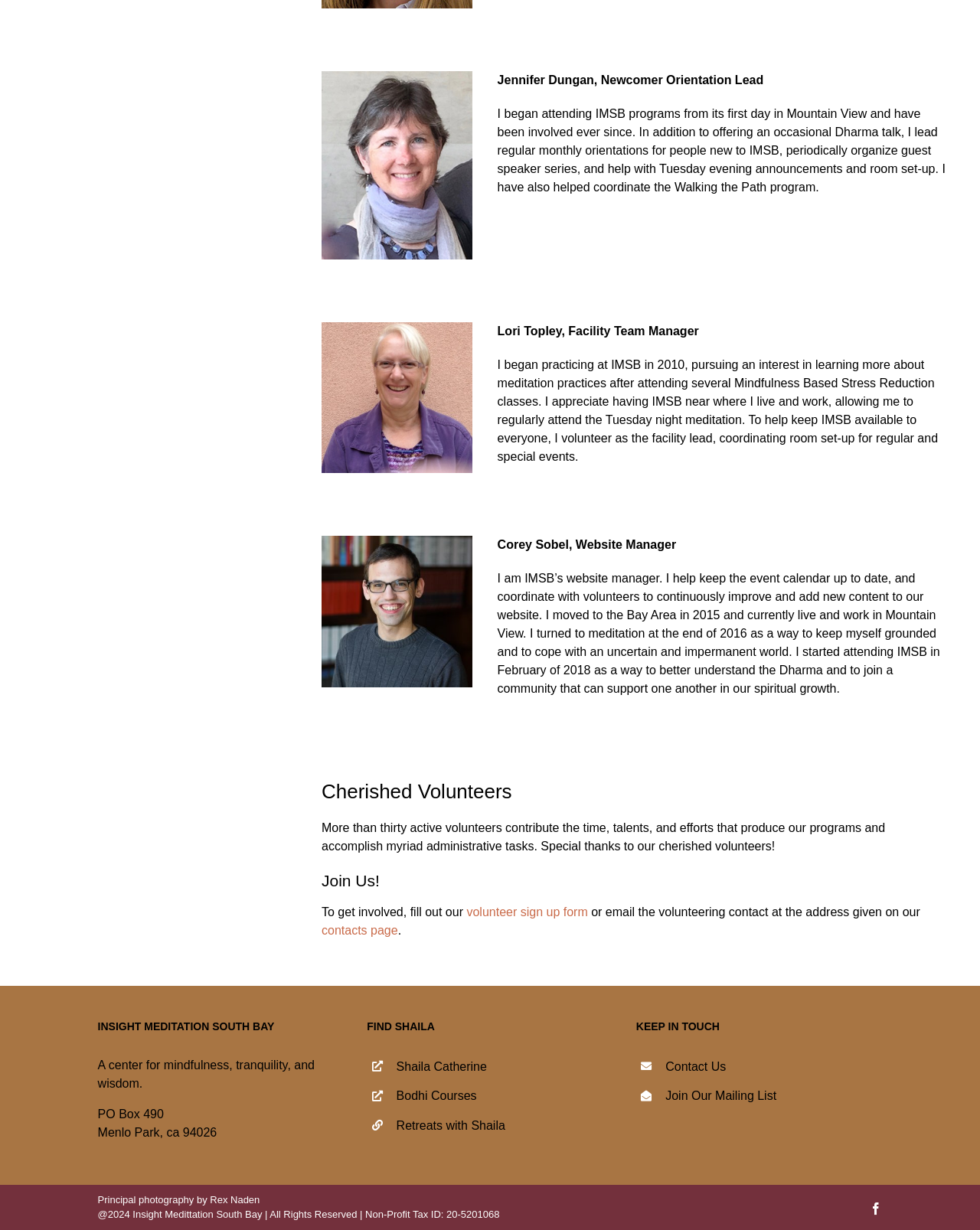Please find the bounding box coordinates of the section that needs to be clicked to achieve this instruction: "Visit the GALLERY".

None